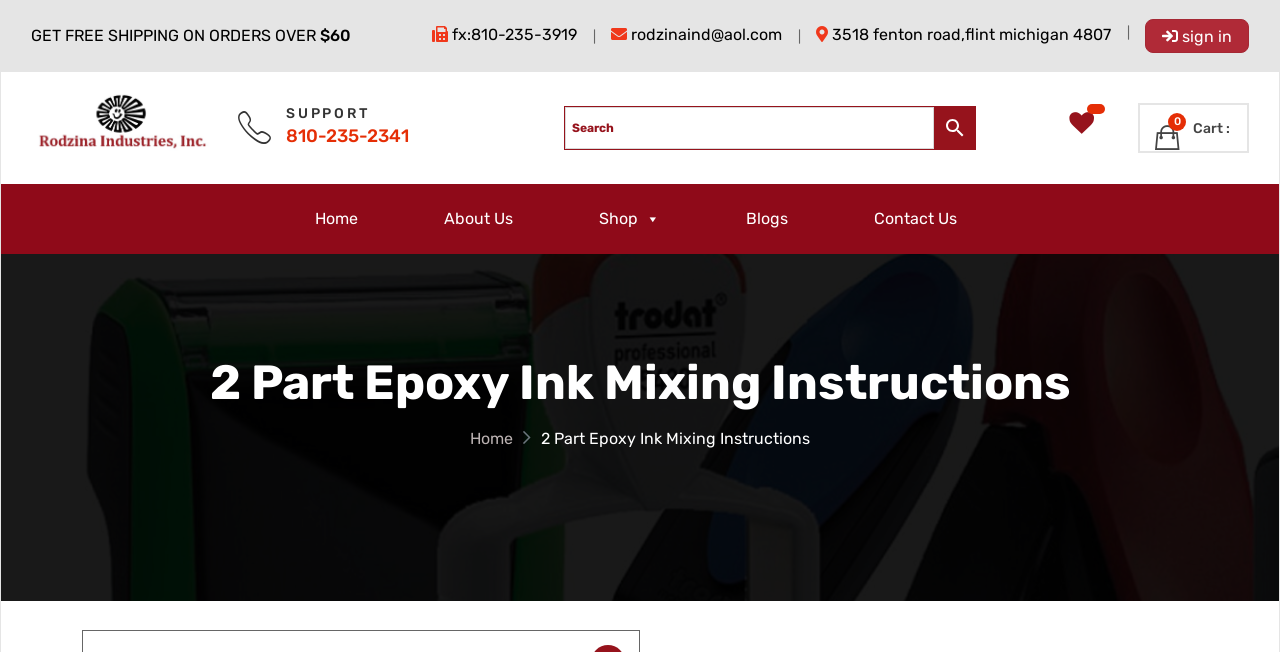Give a full account of the webpage's elements and their arrangement.

This webpage appears to be an e-commerce website, specifically a product page for 2 Part Epoxy Ink Mixing Instructions. At the top left, there is a notification about free shipping on orders over $60. Next to it, there are three links: a phone number, an email address, and a physical address. 

On the top right, there is a sign-in button. Below it, there is a logo of the company, Rodzina Industries, which is also a link. 

The main navigation menu is located below the logo, with links to Home, About Us, Shop, Blogs, and Contact Us. The Shop link has a dropdown menu. 

The main content of the page is headed by a title, "2 Part Epoxy Ink Mixing Instructions", which is also a navigation breadcrumb. Below the title, there is a brief instruction on how to prepare the epoxy ink, which is to add 1 part catalyst to 5 parts epoxy ink by weight.

There is a search bar in the middle of the page, accompanied by a magnifying glass icon. On the right side of the search bar, there is a cart icon with a count of 0 items.